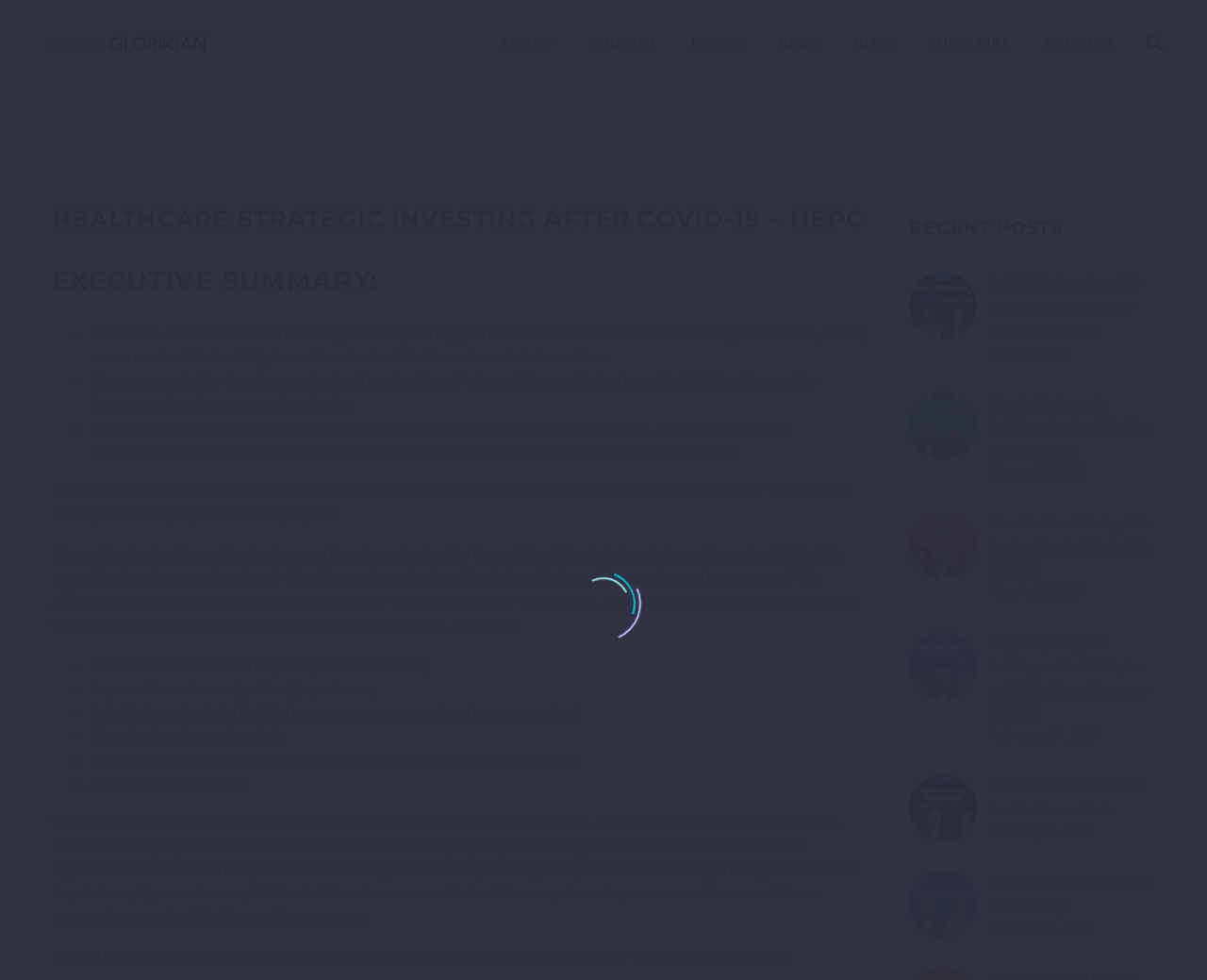Bounding box coordinates are specified in the format (top-left x, top-left y, bottom-right x, bottom-right y). All values are floating point numbers bounded between 0 and 1. Please provide the bounding box coordinate of the region this sentence describes: News

[0.632, 0.032, 0.691, 0.057]